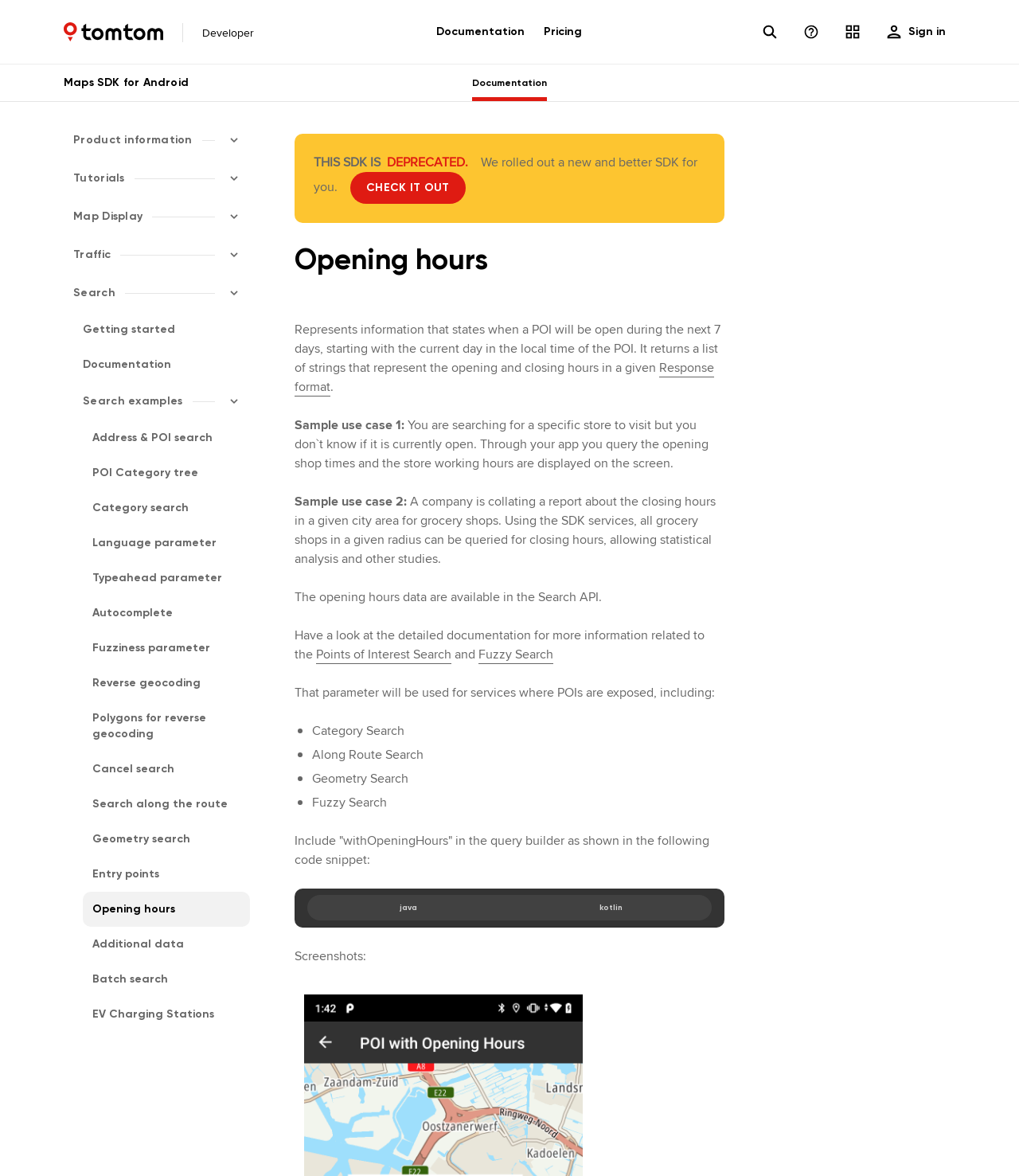Find the bounding box coordinates of the element I should click to carry out the following instruction: "Click on 'API Reference'".

[0.072, 0.877, 0.245, 0.907]